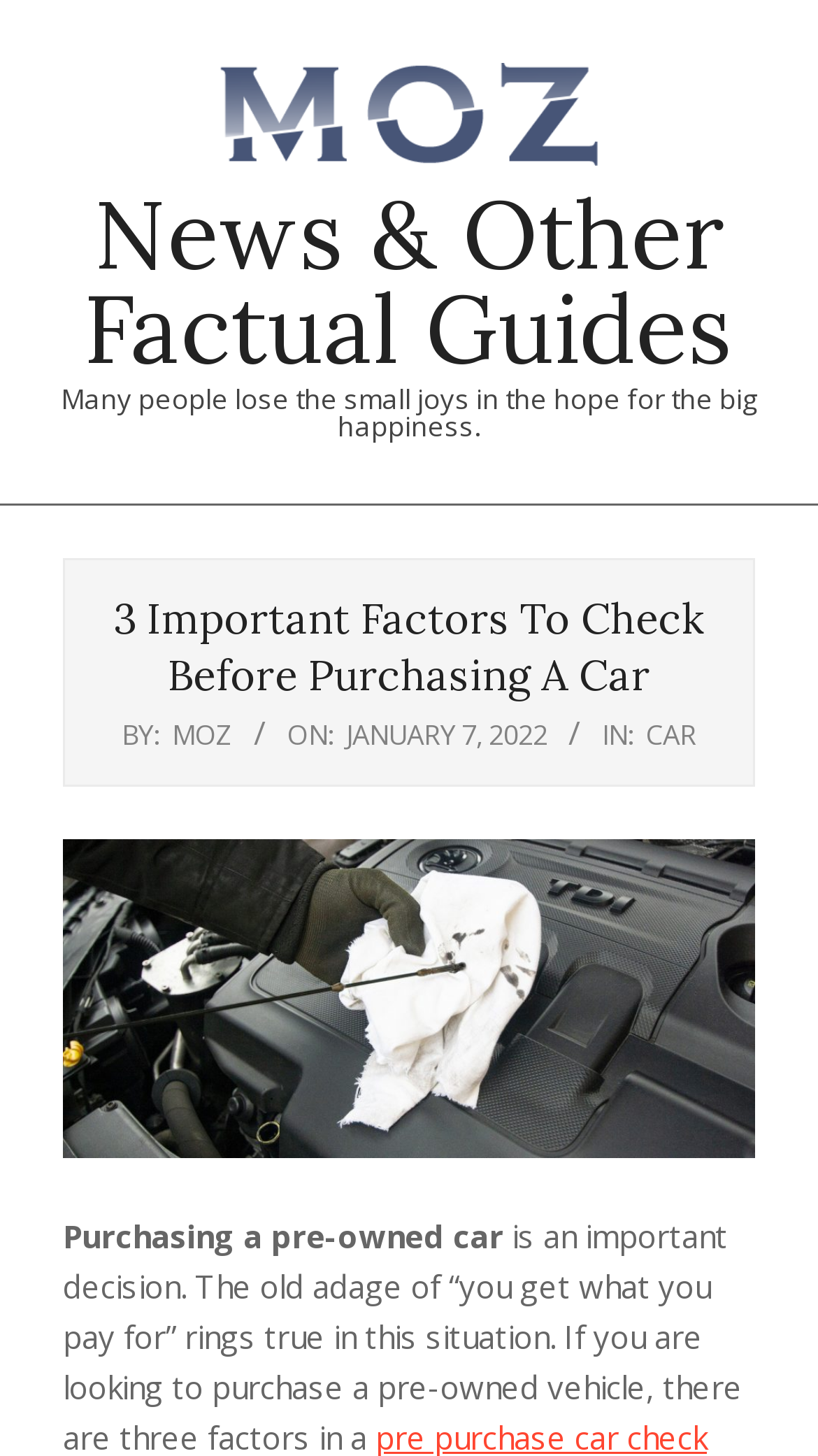Construct a comprehensive caption that outlines the webpage's structure and content.

The webpage appears to be an article about purchasing a car, specifically highlighting three important factors to consider. At the top left of the page, there is a link to the "Moz Logo" accompanied by an image of the logo. Next to it, on the top right, is a link to "News & Other Factual Guides". 

Below these elements, there is a quote "Many people lose the small joys in the hope for the big happiness." This is followed by a heading that reads "3 Important Factors To Check Before Purchasing A Car", which is centered near the top of the page. 

Underneath the heading, there is a section that displays the author and publication information. It includes the text "BY: MOZ", "ON: Friday, January 7, 2022, 12:59 pm", and "IN: CAR". The publication date and time are displayed in a more prominent format. 

Finally, there is a paragraph of text that starts with "Purchasing a pre-owned car", which is located near the bottom of the page.